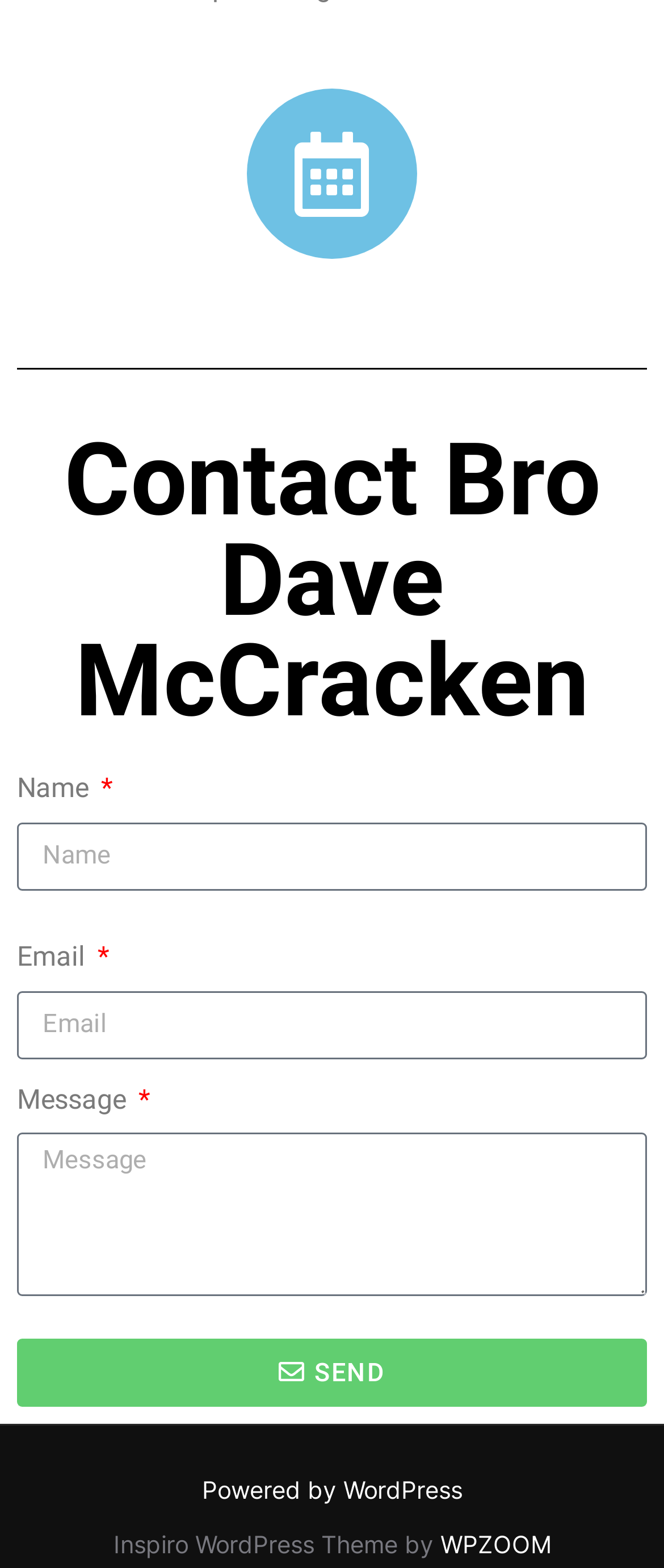Using floating point numbers between 0 and 1, provide the bounding box coordinates in the format (top-left x, top-left y, bottom-right x, bottom-right y). Locate the UI element described here: Send

[0.026, 0.854, 0.974, 0.898]